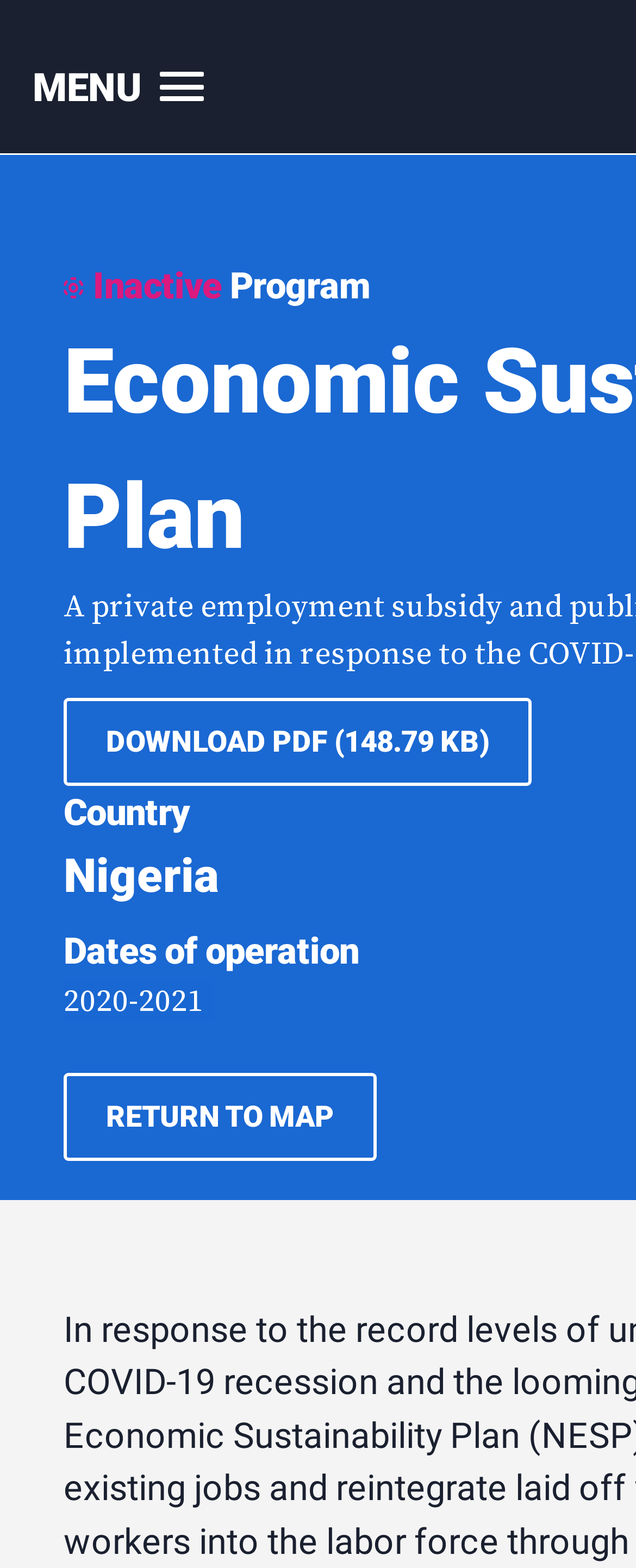Mark the bounding box of the element that matches the following description: "Return to map".

[0.1, 0.684, 0.592, 0.74]